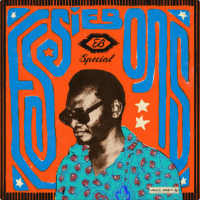Respond to the question below with a single word or phrase: What is the significance of the phrase 'Special' on the album cover?

Tribute or notable edition